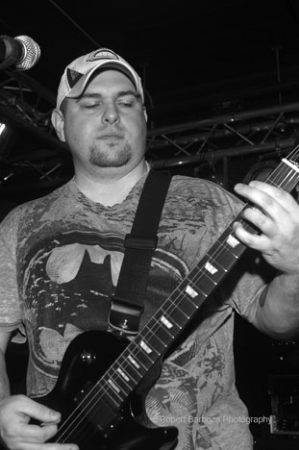Describe the image thoroughly, including all noticeable details.

The image features a musician passionately playing an electric guitar while performing on stage. He wears a Batman-themed t-shirt and a cap, embodying a laid-back yet dedicated rock vibe. With focused expression and engaged body language, he captures the essence of live music. The monochromatic style of the photograph adds a timeless quality, highlighting the intensity and emotion of the performance. The context suggests he is likely part of a band that bridges a variety of rock genres, known for entertaining motorcycle and music enthusiasts, and embraces a unique identity that contrasts with conventional rock aesthetics.